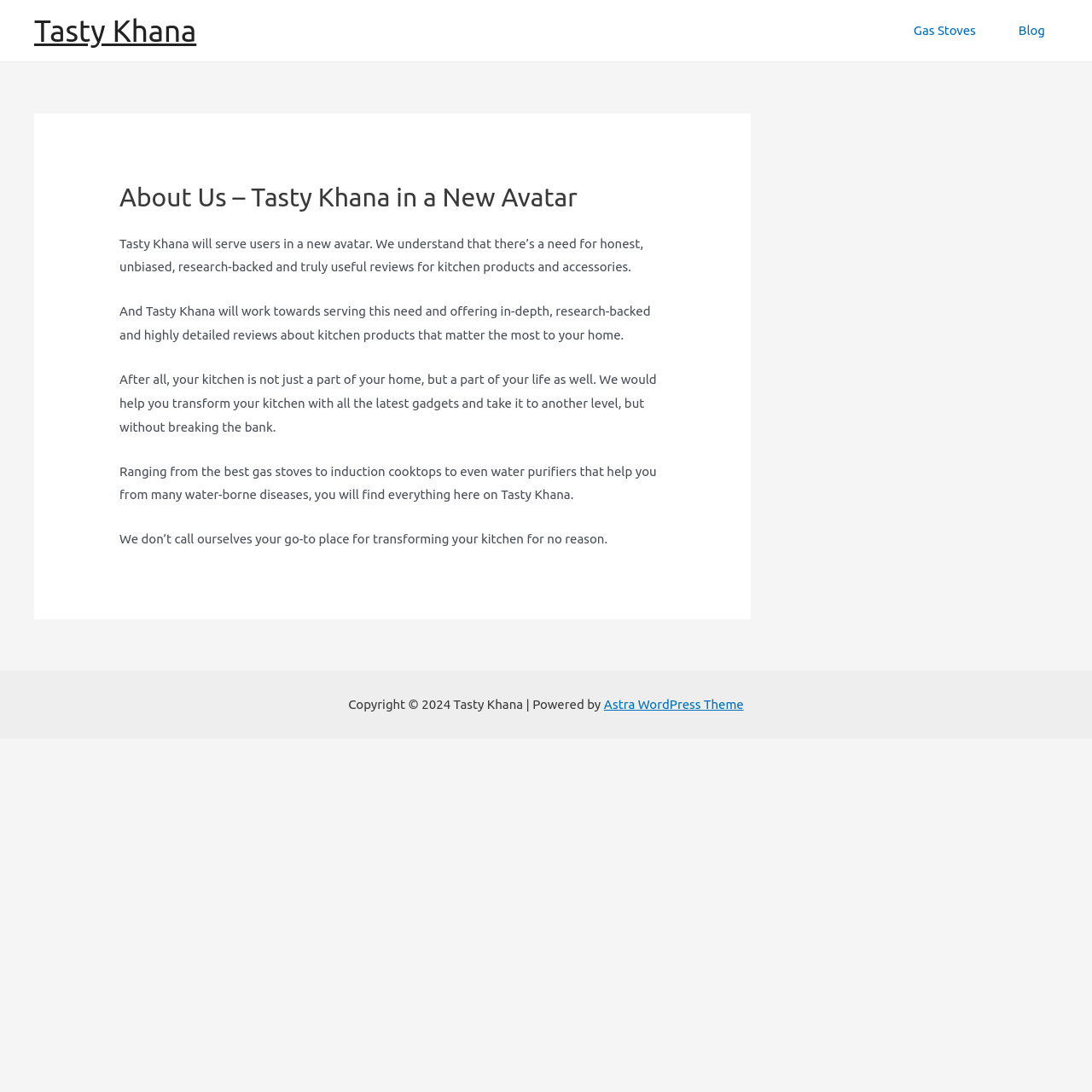Answer briefly with one word or phrase:
What type of products are reviewed on Tasty Khana?

Kitchen products